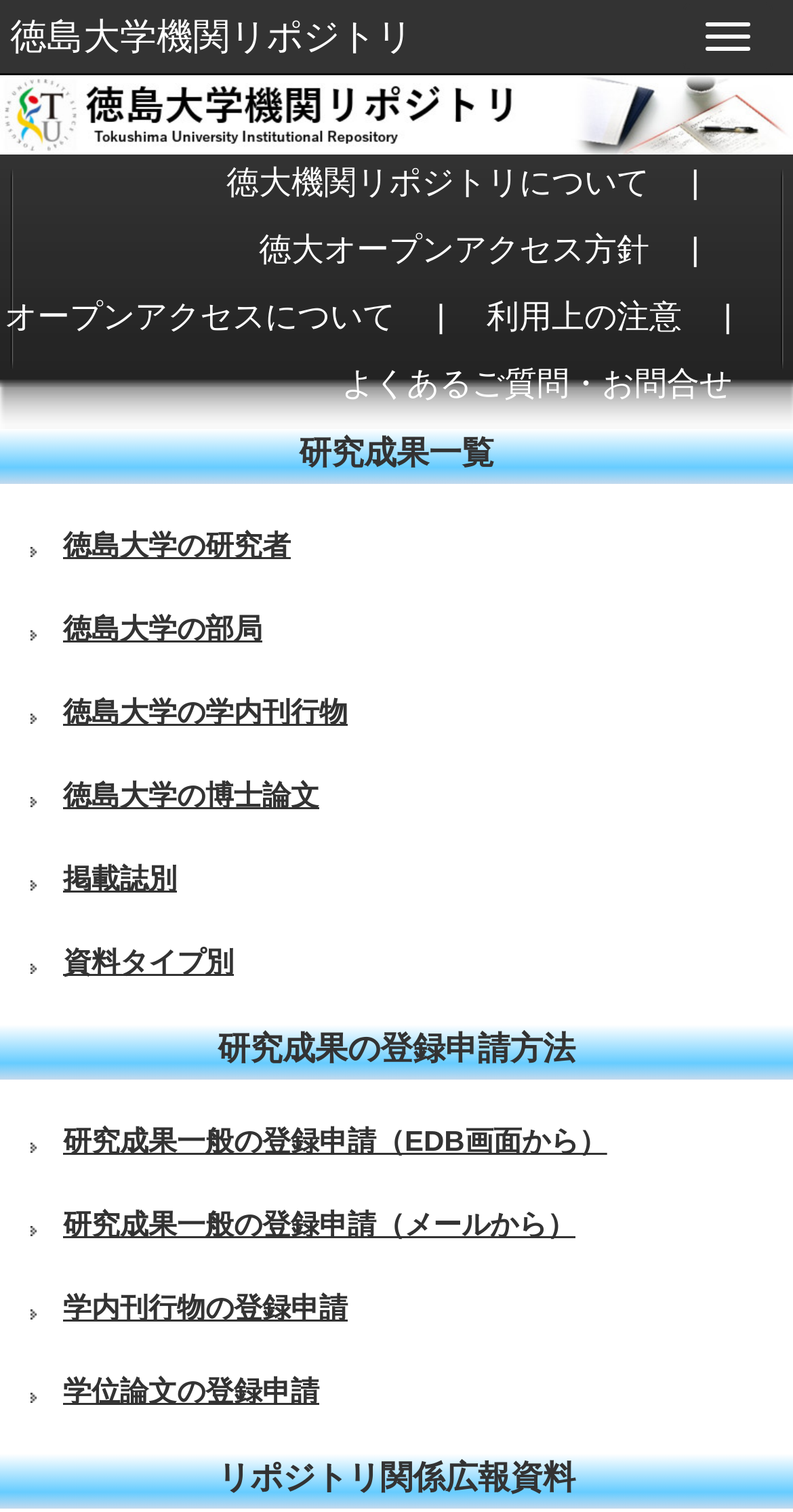How many sections are there in the navigation menu?
Deliver a detailed and extensive answer to the question.

I analyzed the navigation menu and found three distinct sections: the top section with links to repository-related information, the middle section with links to research outcomes, and the bottom section with links to registration methods. There are 3 sections in total.